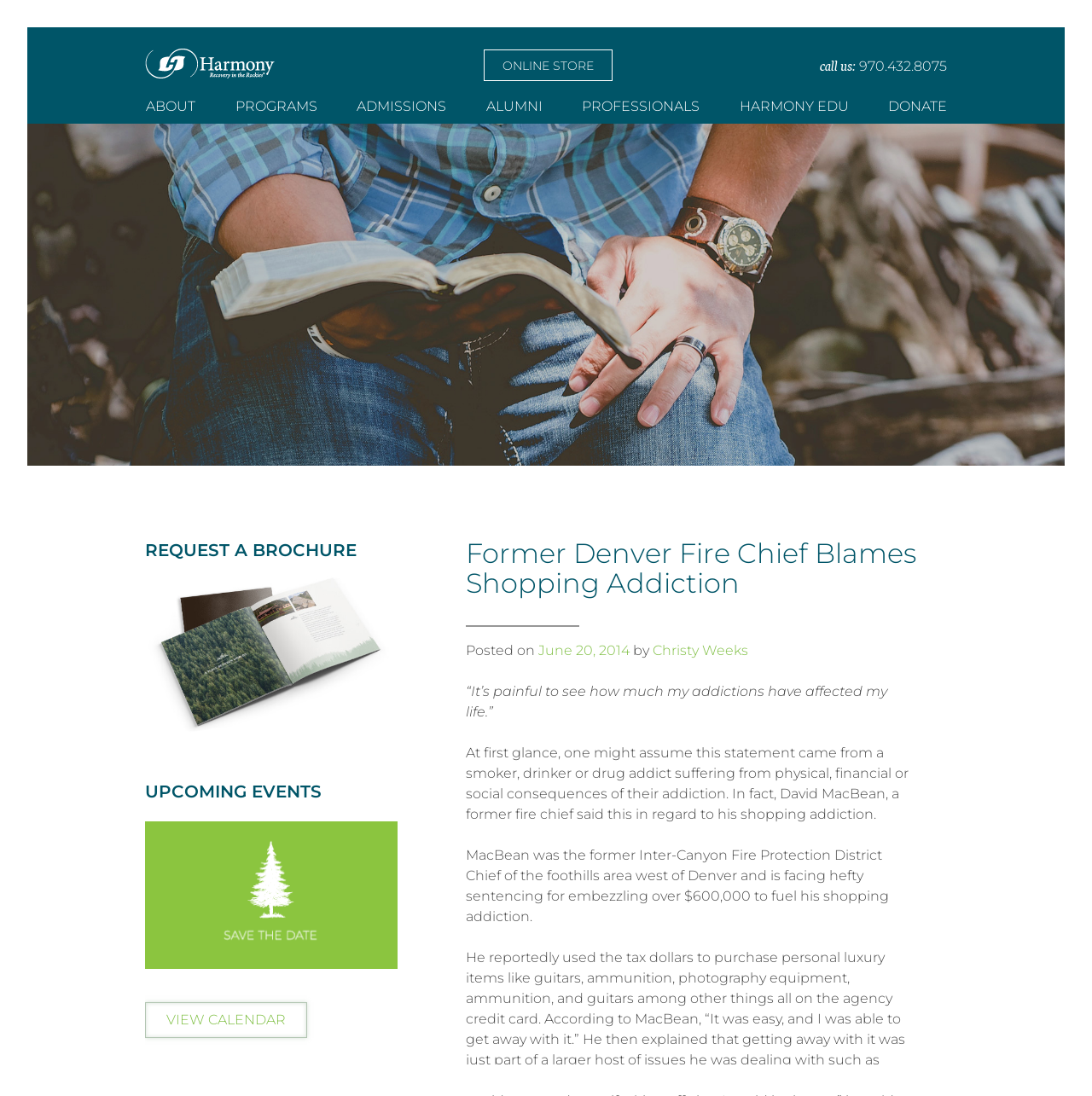What is the phone number to call?
Please answer the question with a single word or phrase, referencing the image.

970.432.8075